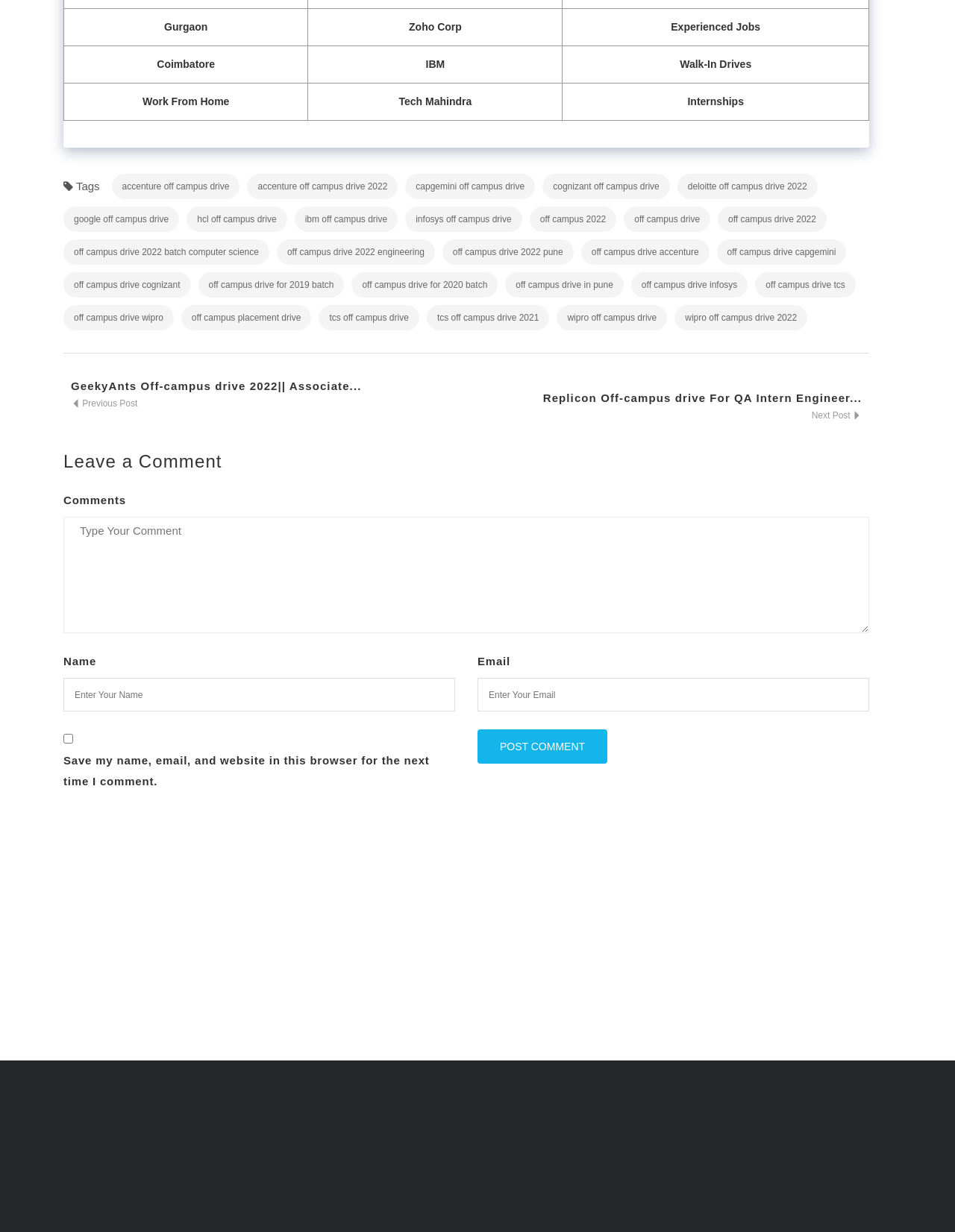Determine the bounding box coordinates of the region to click in order to accomplish the following instruction: "Click on Internships". Provide the coordinates as four float numbers between 0 and 1, specifically [left, top, right, bottom].

[0.72, 0.078, 0.779, 0.087]